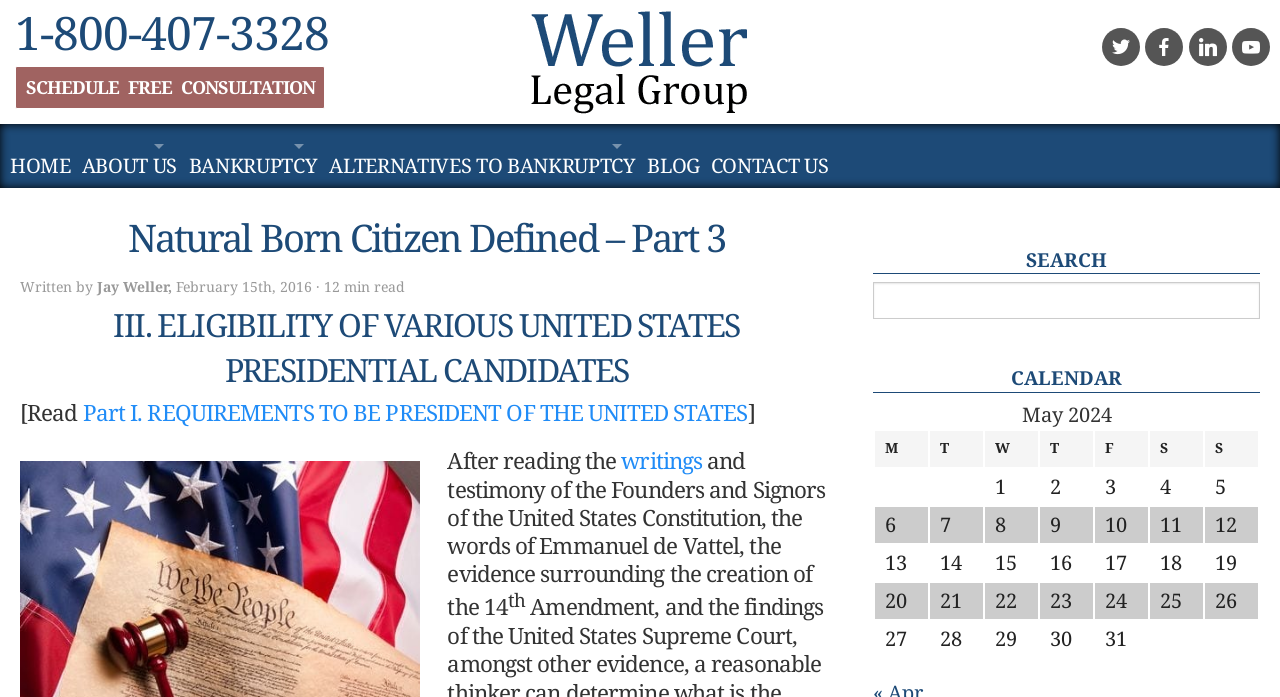Pinpoint the bounding box coordinates of the area that should be clicked to complete the following instruction: "Read the blog post 'Natural Born Citizen Defined – Part 3'". The coordinates must be given as four float numbers between 0 and 1, i.e., [left, top, right, bottom].

[0.016, 0.275, 0.651, 0.351]